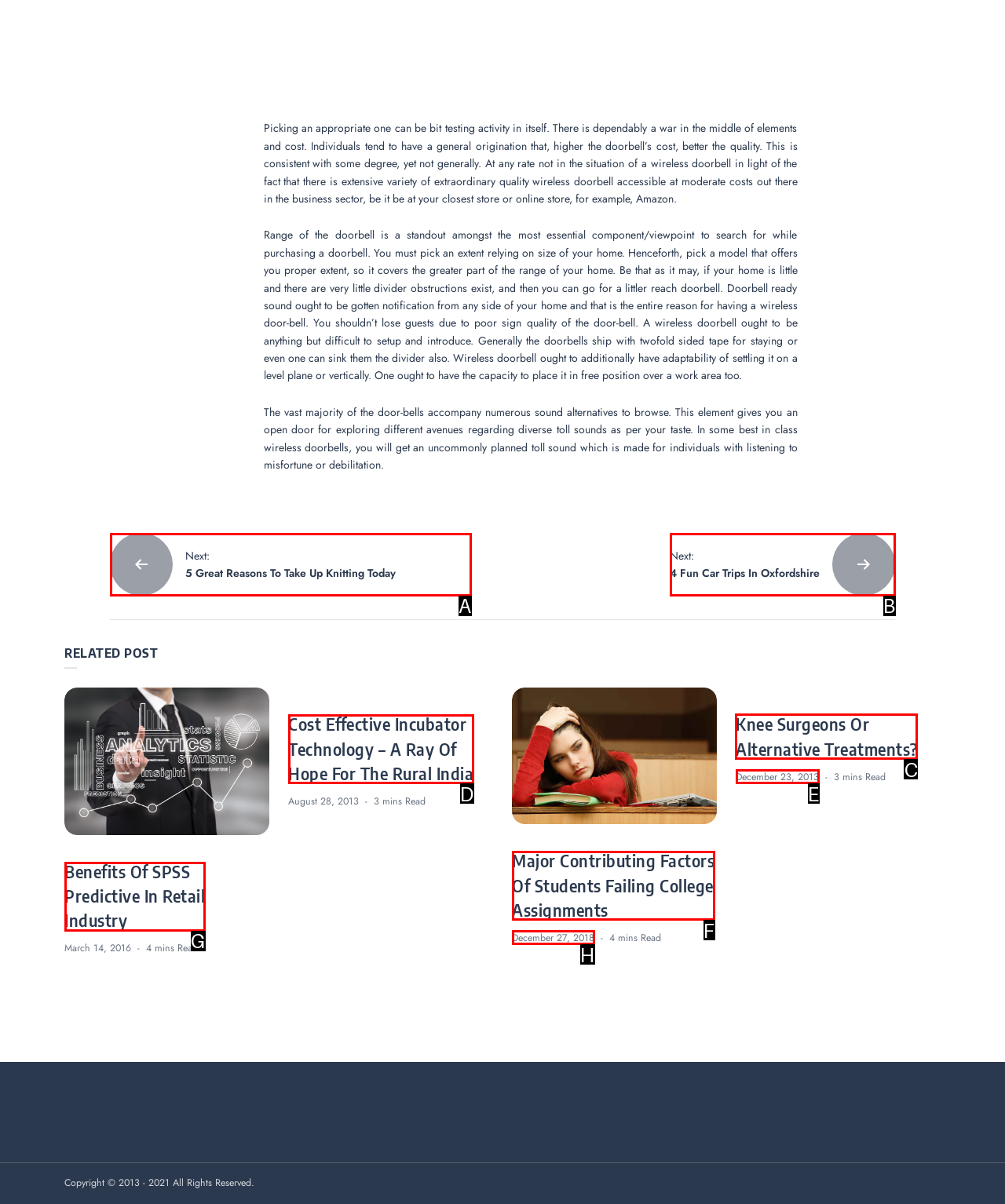Identify the HTML element to select in order to accomplish the following task: Click on the 'Knee Surgeons Or Alternative Treatments?' link
Reply with the letter of the chosen option from the given choices directly.

C